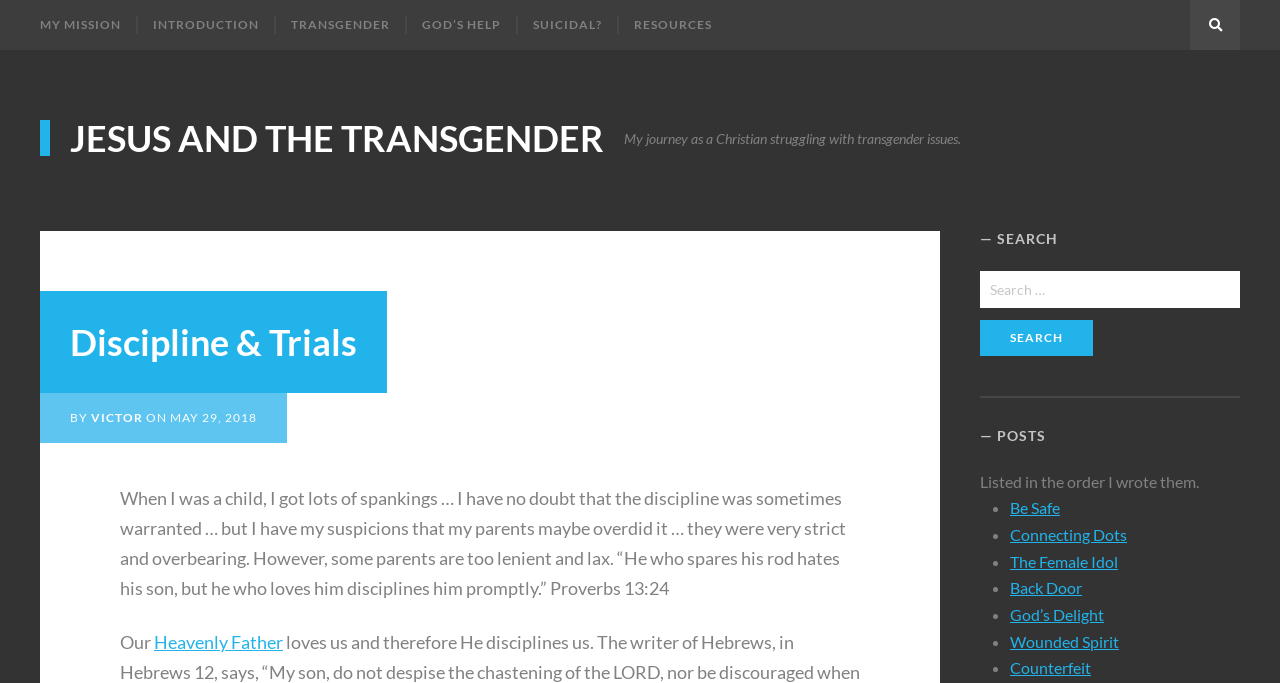Please examine the image and provide a detailed answer to the question: What is the purpose of the search bar?

The search bar is located in the '— SEARCH' section, and it has a placeholder text 'Search for:', which suggests that it is meant to search for posts on the webpage.